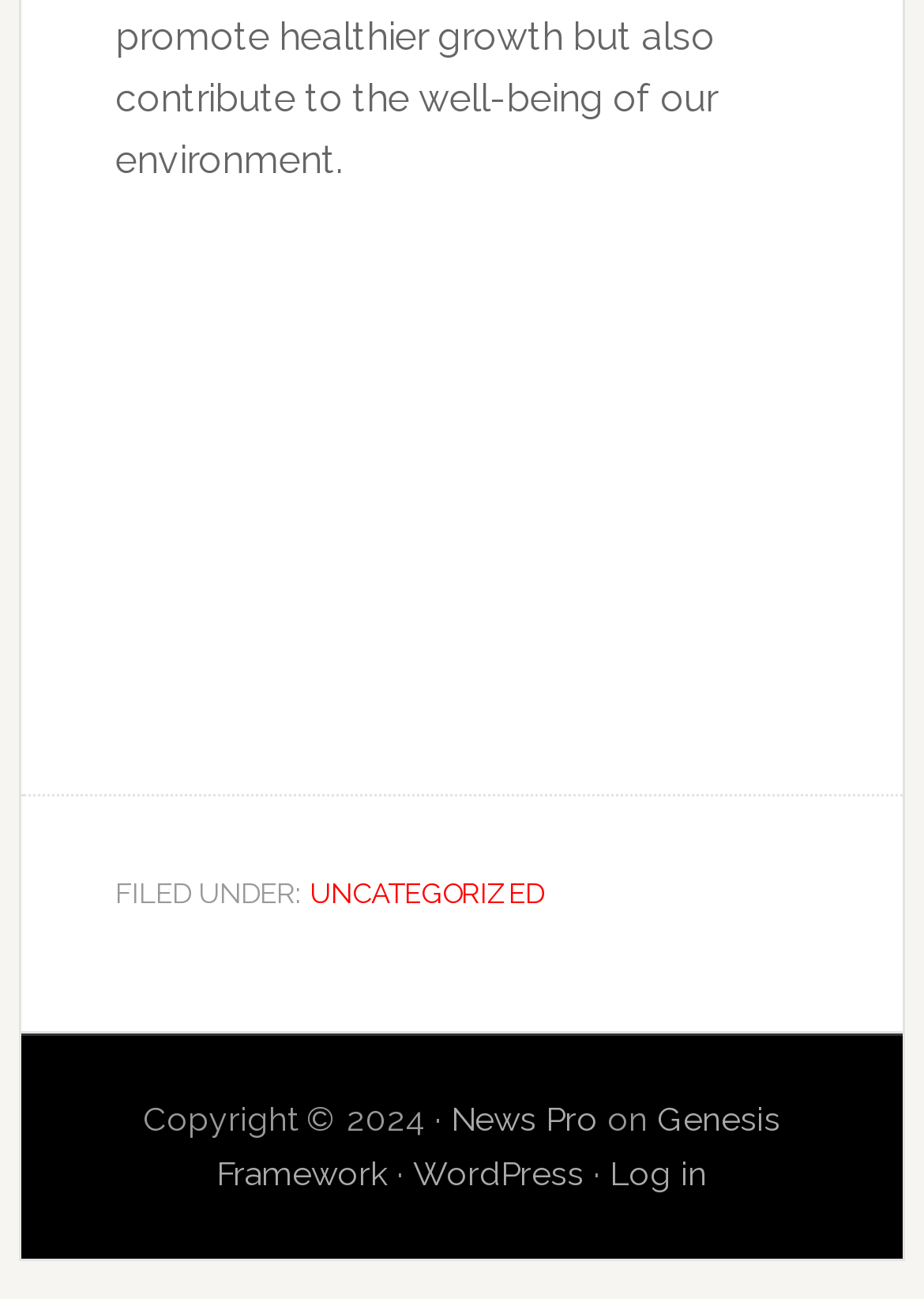Please answer the following question using a single word or phrase: 
What is the category of the current article?

UNCATEGORIZED